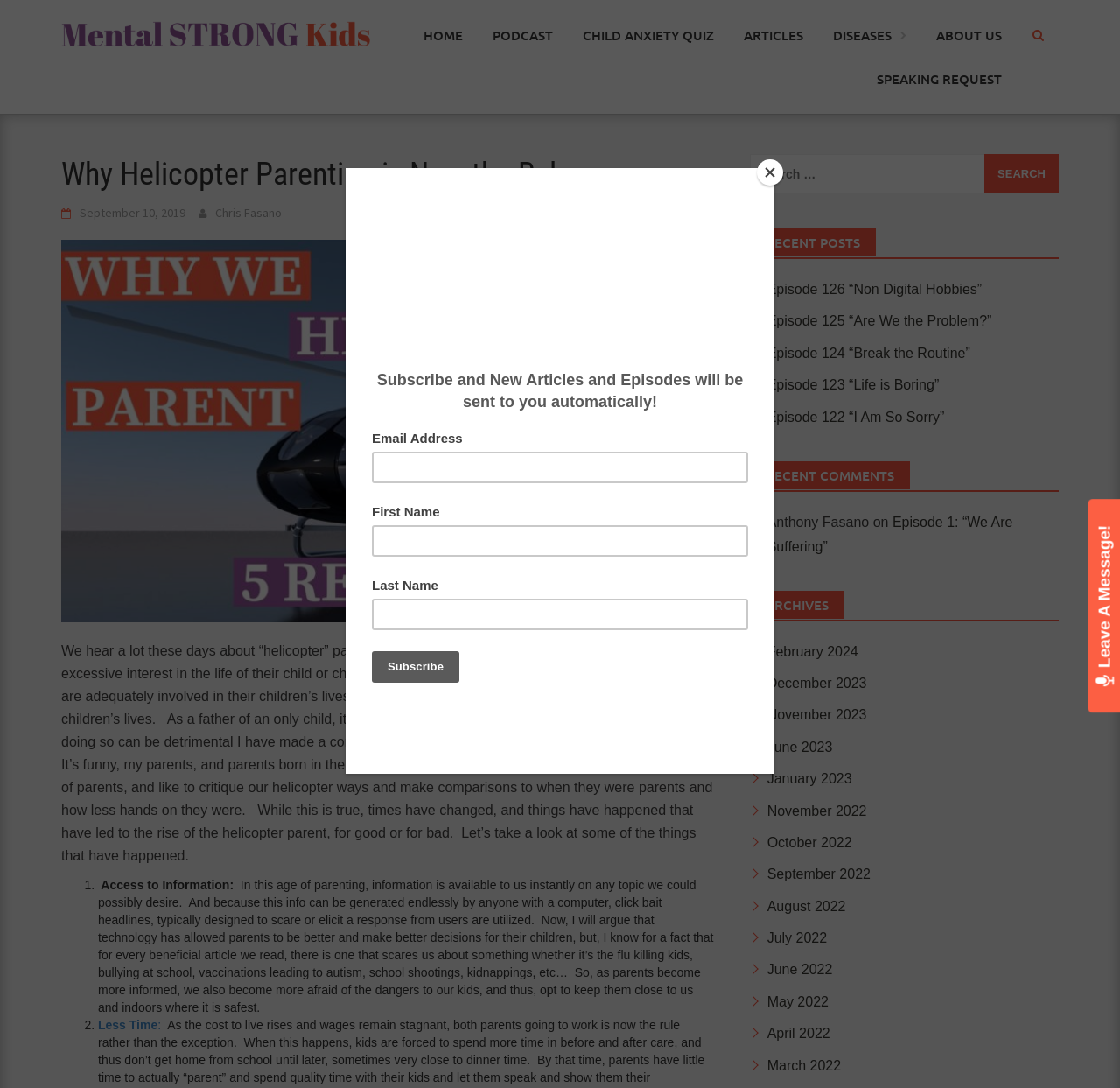Please look at the image and answer the question with a detailed explanation: What is one reason for the rise of helicopter parenting?

According to the article, one reason for the rise of helicopter parenting is the access to information, which can lead to fear and anxiety in parents, causing them to become more protective and involved in their children's lives.